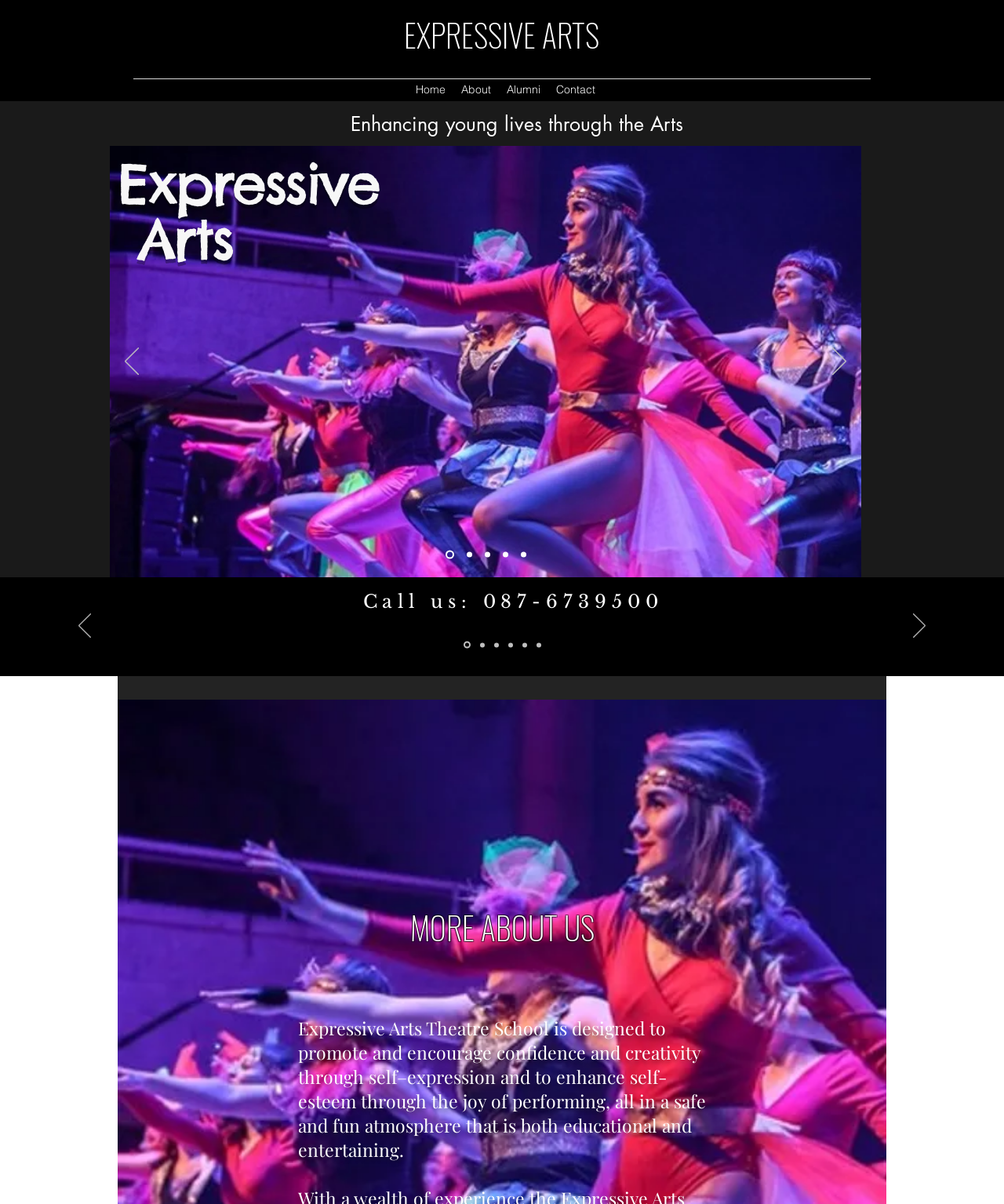What is the purpose of Expressive Arts?
Utilize the information in the image to give a detailed answer to the question.

I inferred this from the meta description, which states that Expressive Arts is an established creative performing arts theatre school aimed at developing talent, confidence, and social skills in children and teenagers.